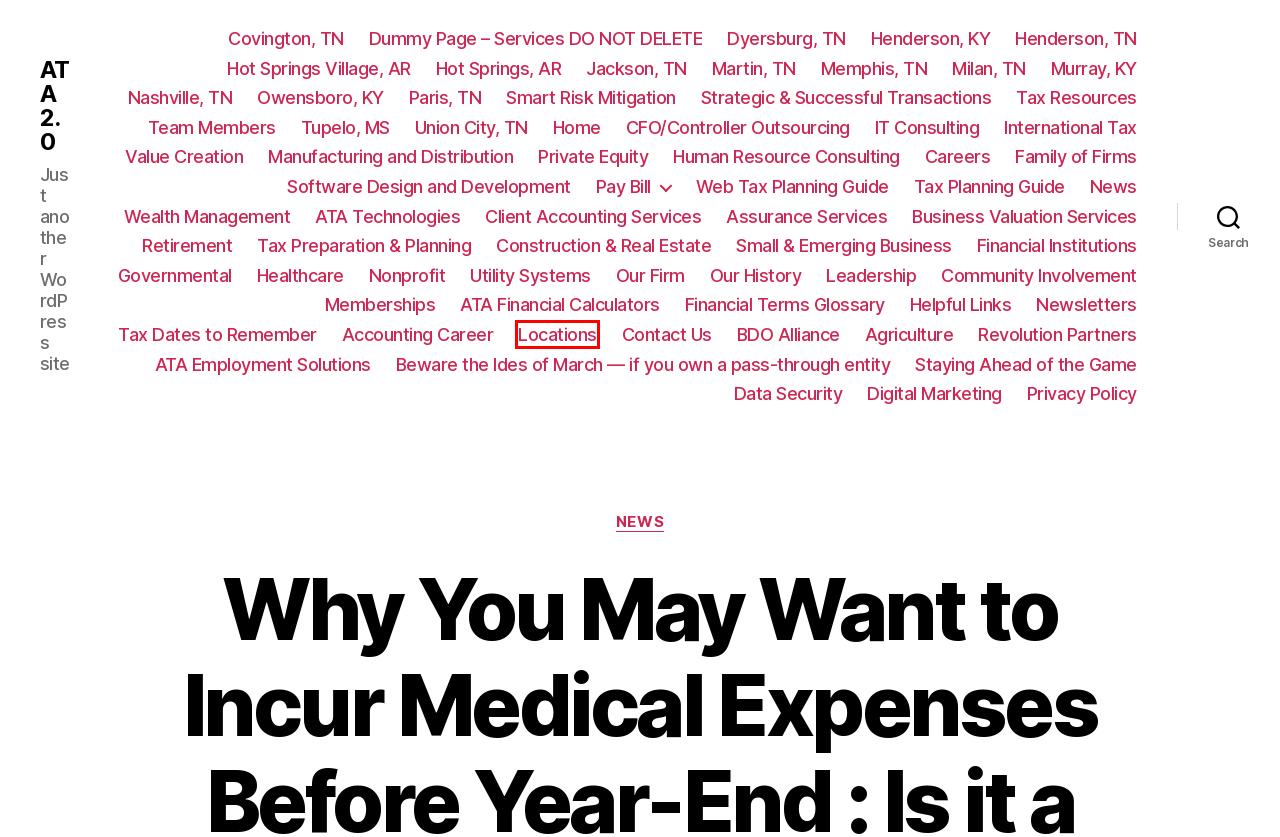You have been given a screenshot of a webpage with a red bounding box around a UI element. Select the most appropriate webpage description for the new webpage that appears after clicking the element within the red bounding box. The choices are:
A. Newsletters - ATA 2.0
B. Privacy Policy - ATA 2.0
C. Locations Archive - ATA 2.0
D. ATA Financial Calculators - ATA 2.0
E. Staying Ahead of the Game - ATA 2.0
F. Helpful Links - ATA 2.0
G. Web Tax Planning Guide - ATA 2.0
H. News Archives - ATA 2.0

C